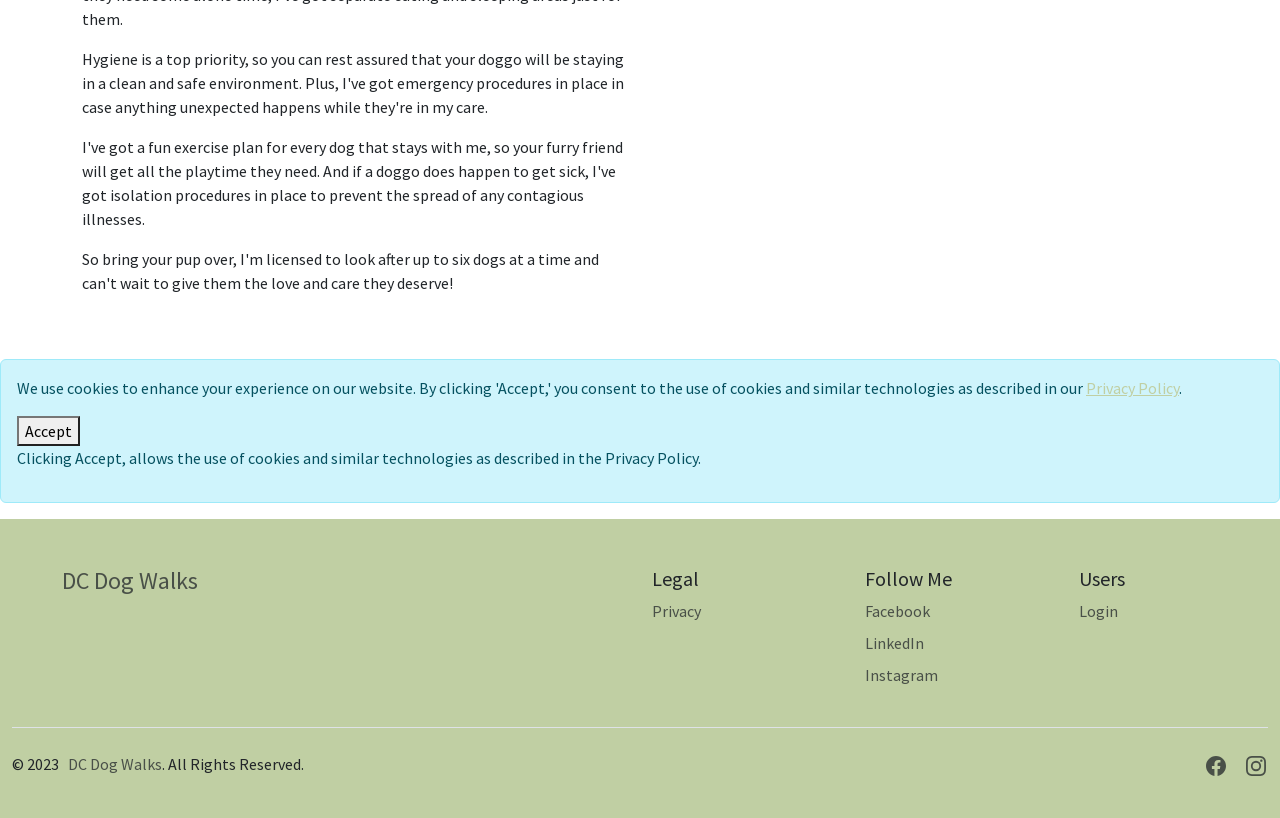Please locate the bounding box coordinates of the element that needs to be clicked to achieve the following instruction: "Click the Close button". The coordinates should be four float numbers between 0 and 1, i.e., [left, top, right, bottom].

[0.013, 0.509, 0.062, 0.546]